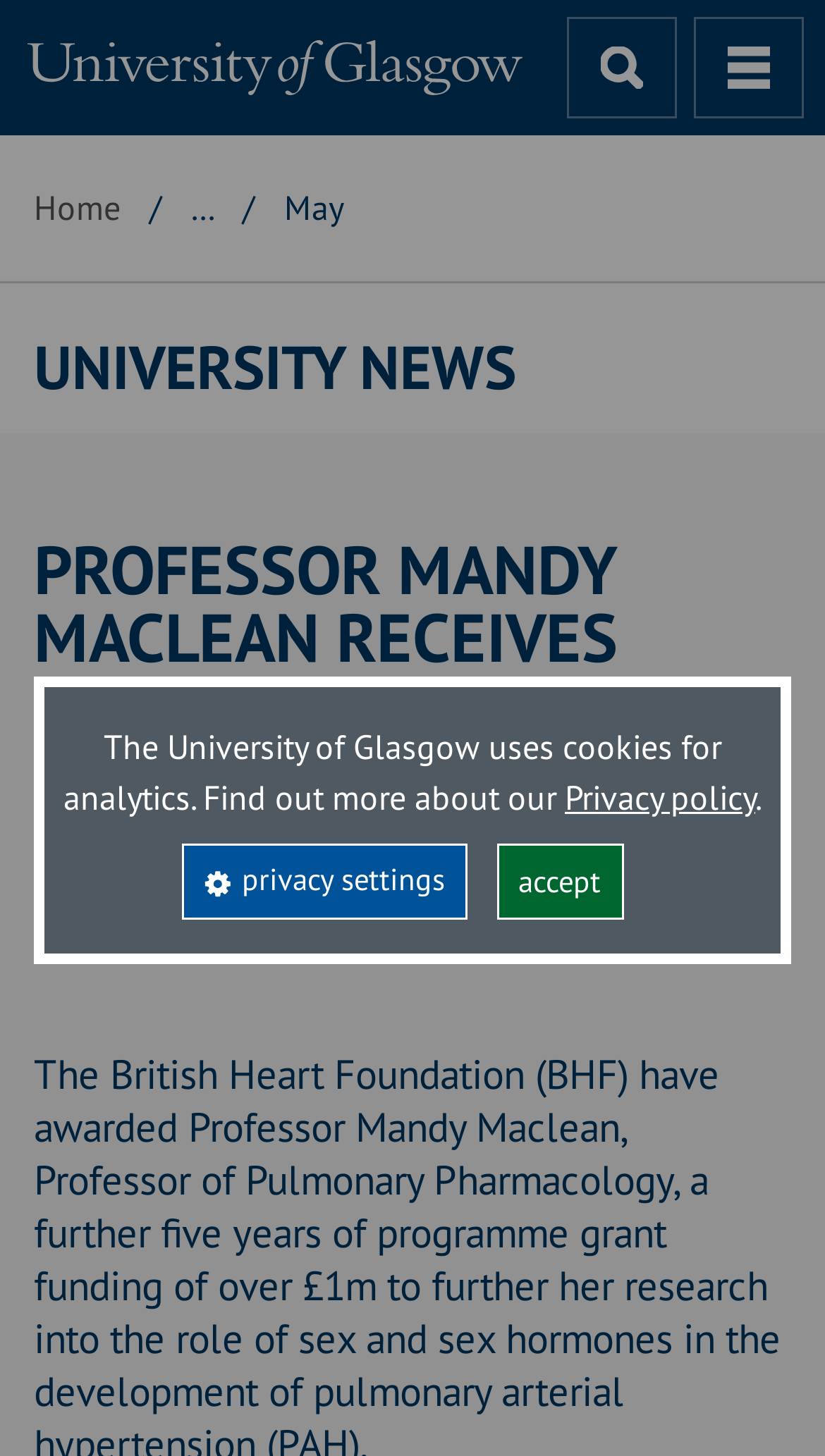Refer to the image and provide an in-depth answer to the question: 
What is the navigation section of the webpage?

I found the answer by looking at the top-middle section of the webpage, where a navigation section is displayed with links to 'Home' and 'May', which are likely breadcrumbs.